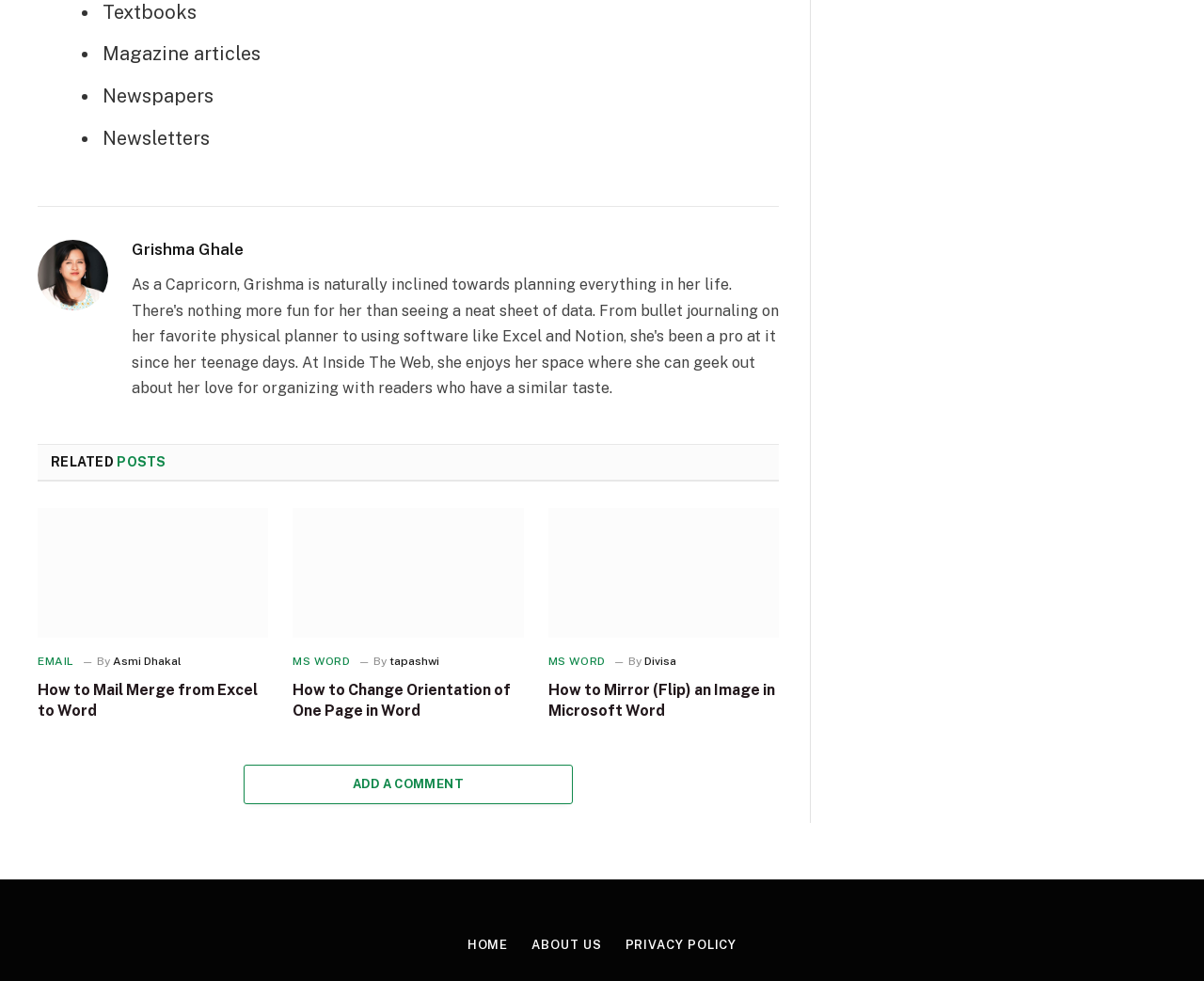Find the bounding box coordinates of the area that needs to be clicked in order to achieve the following instruction: "Click on 'ADD A COMMENT'". The coordinates should be specified as four float numbers between 0 and 1, i.e., [left, top, right, bottom].

[0.202, 0.779, 0.476, 0.819]